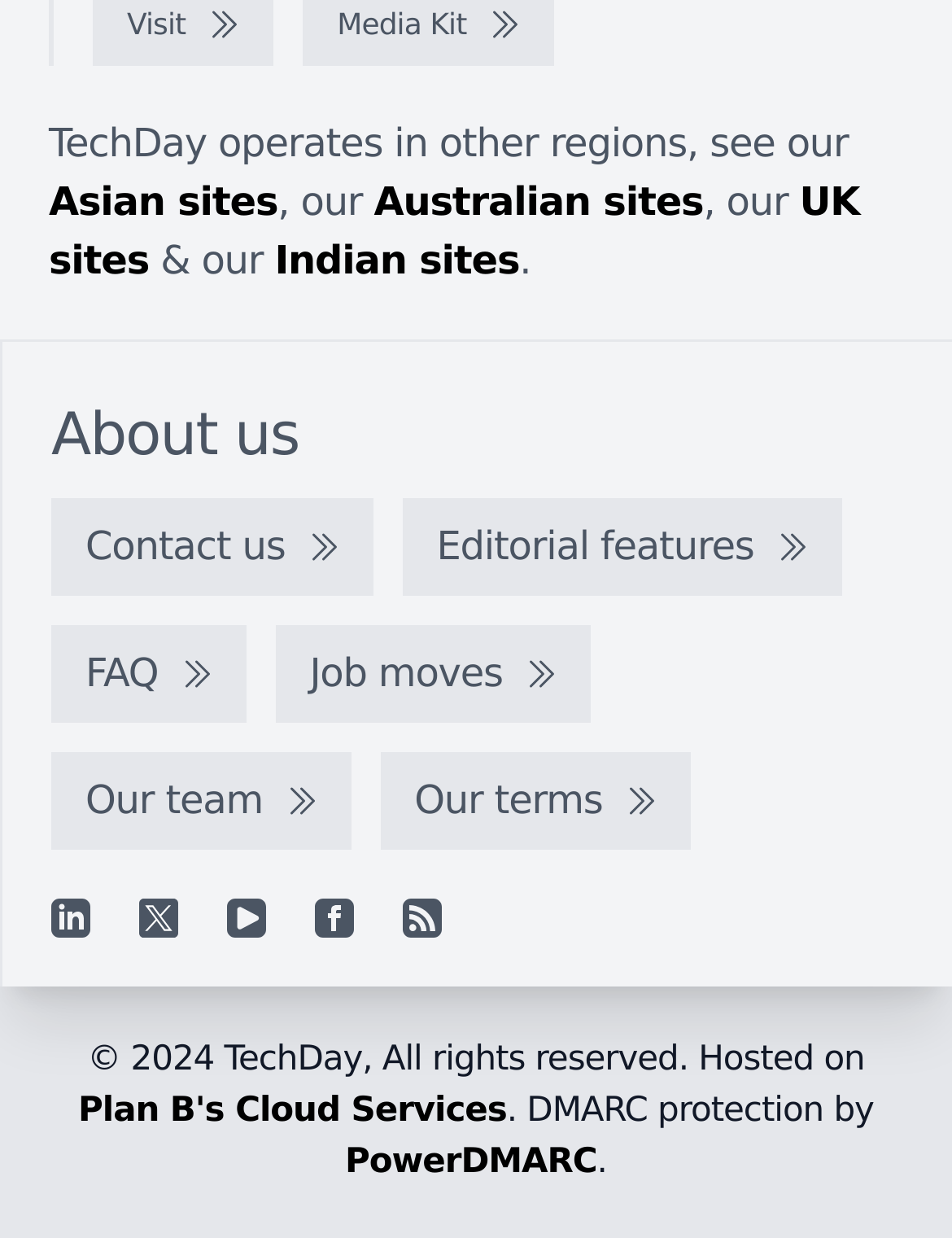Please find the bounding box for the UI element described by: "Job moves".

[0.289, 0.504, 0.62, 0.583]